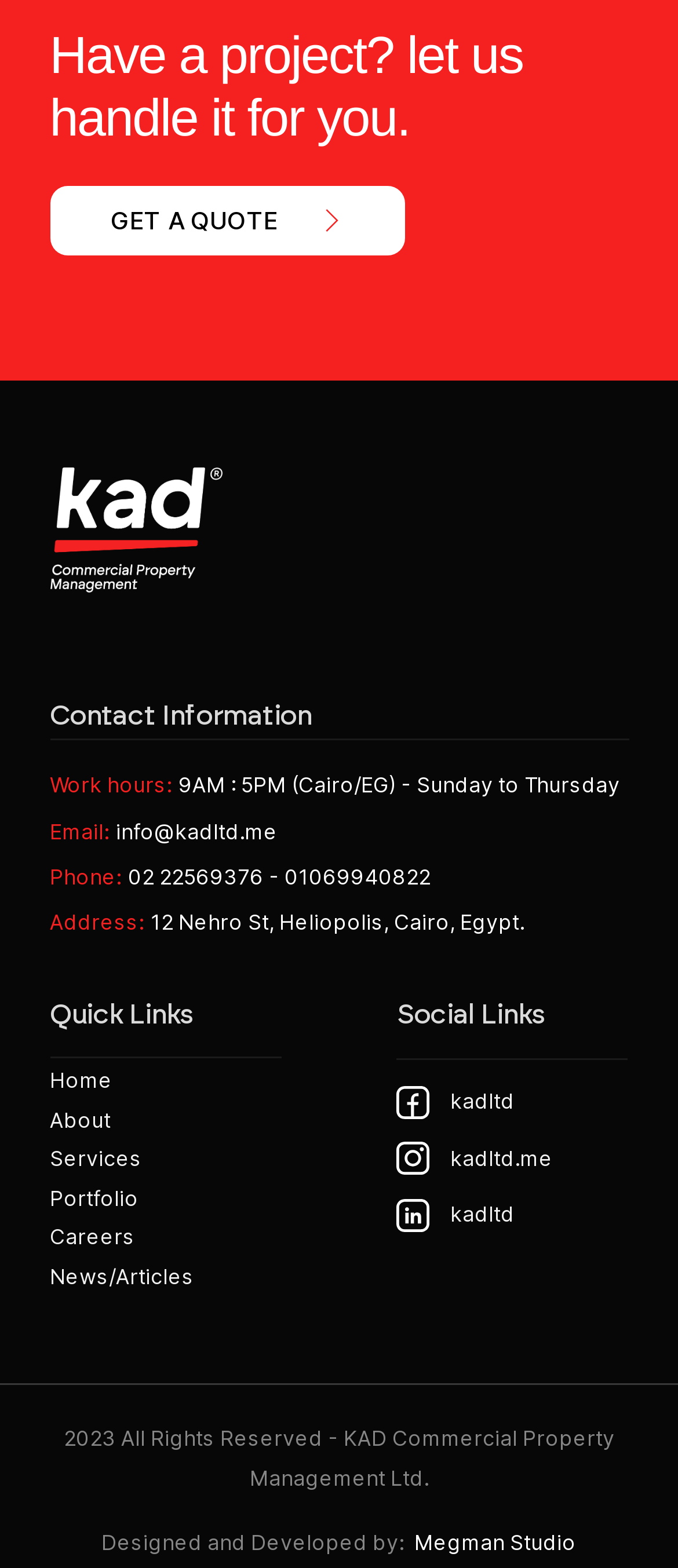What is the company's email address?
Please give a detailed and elaborate answer to the question.

I found the email address by looking at the contact information section, where it is listed as 'Email:' followed by the address 'info@kadltd.me'.